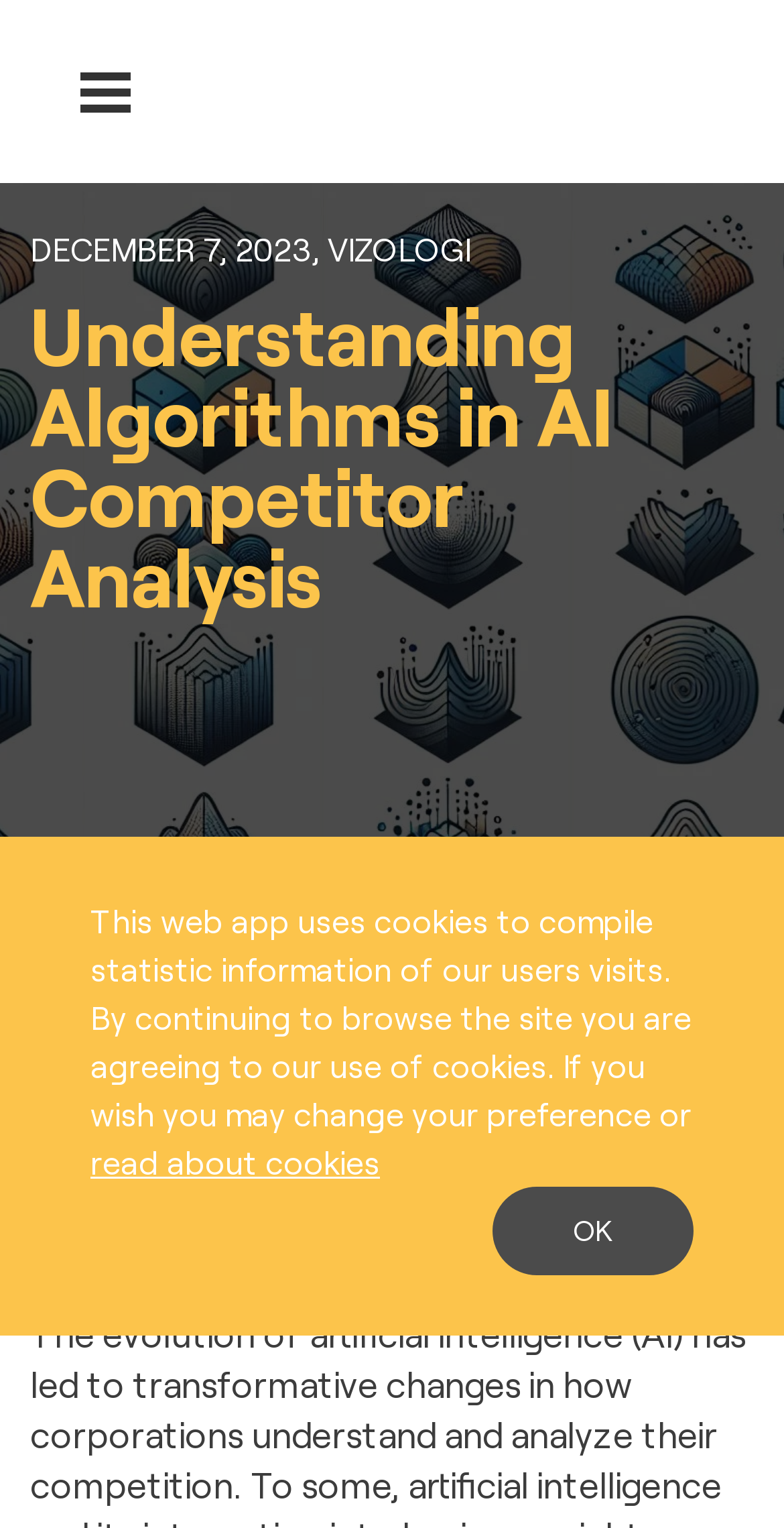Please provide the bounding box coordinates for the UI element as described: "OK". The coordinates must be four floats between 0 and 1, represented as [left, top, right, bottom].

[0.628, 0.777, 0.885, 0.835]